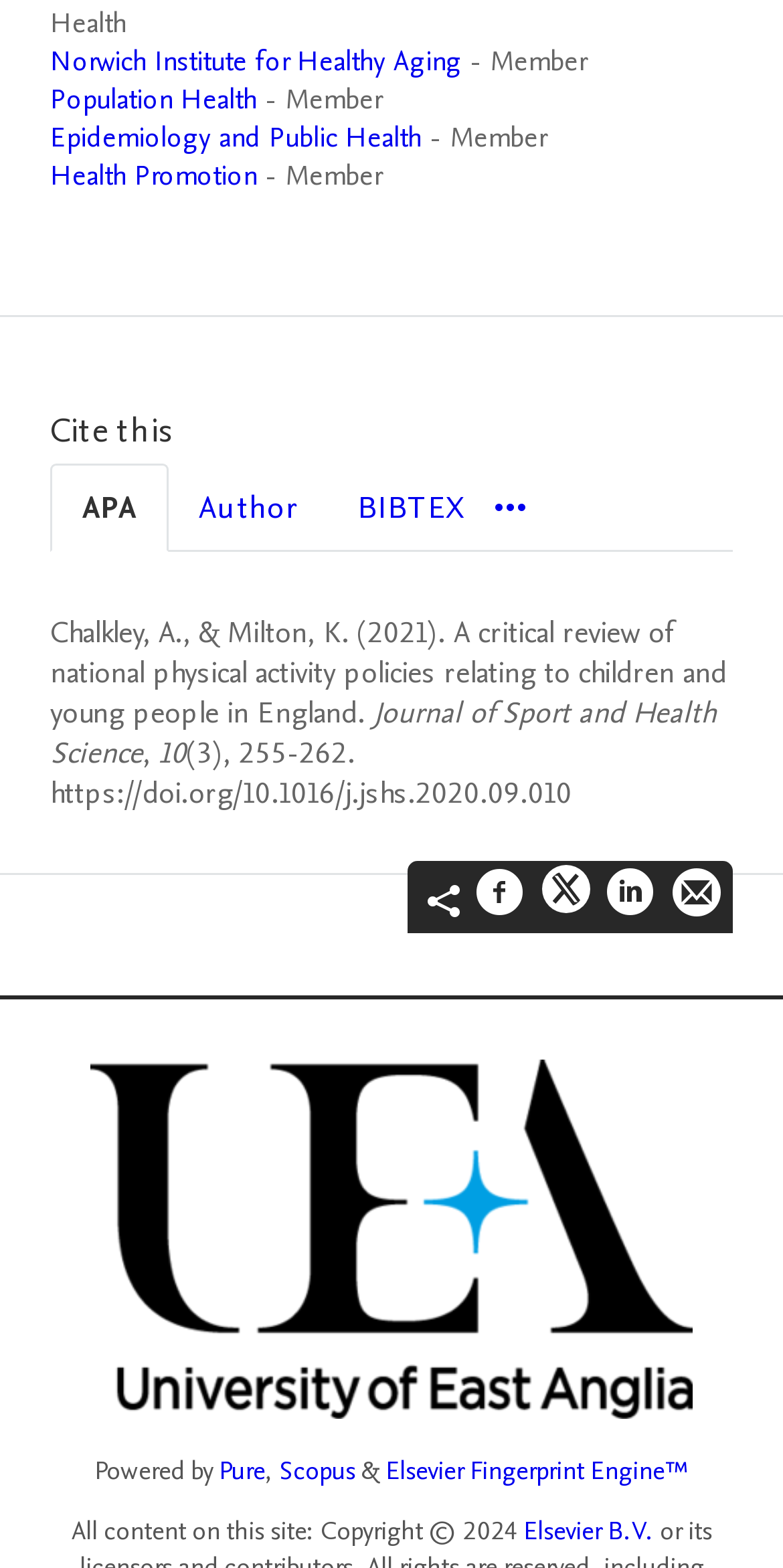What is the journal name of the publication?
By examining the image, provide a one-word or phrase answer.

Journal of Sport and Health Science